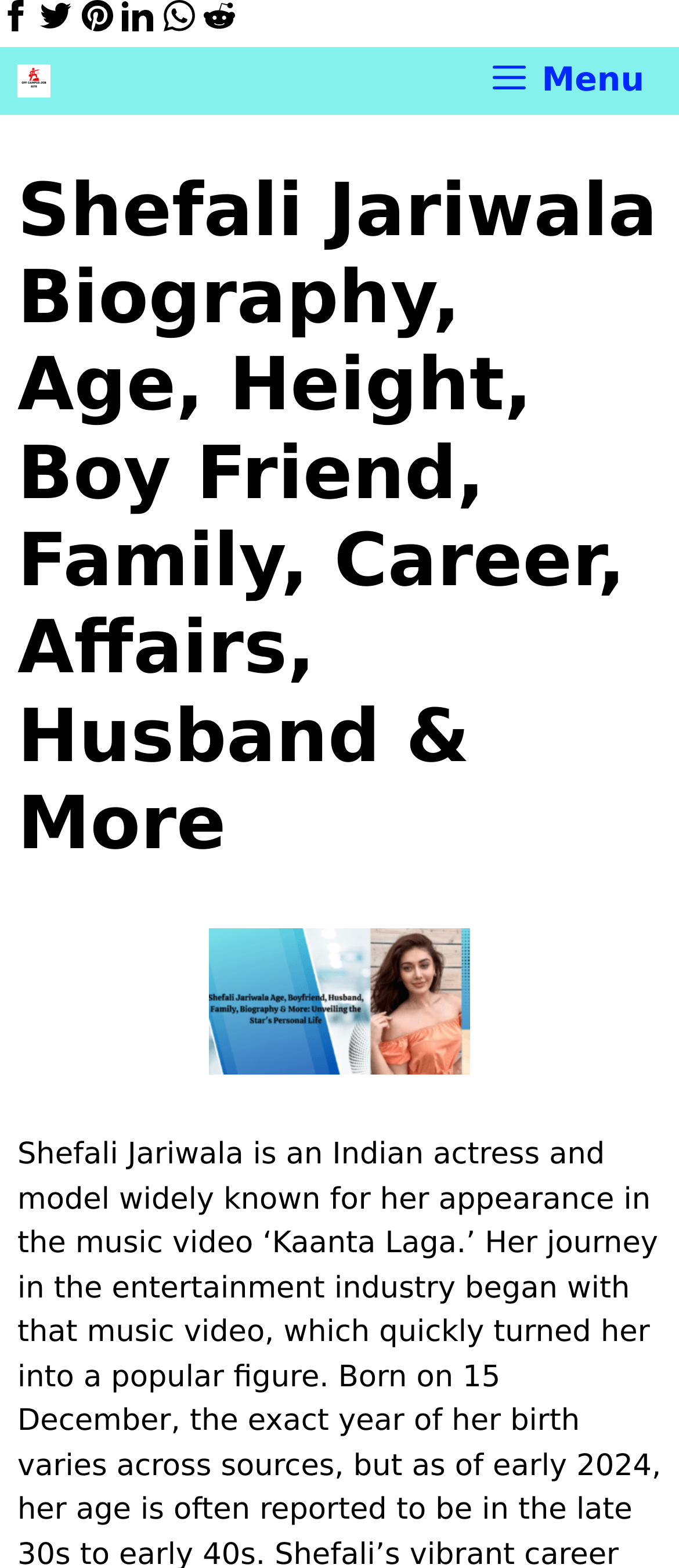What is the topic of the image with the longest bounding box?
Relying on the image, give a concise answer in one word or a brief phrase.

Shefali Jariwala's personal life